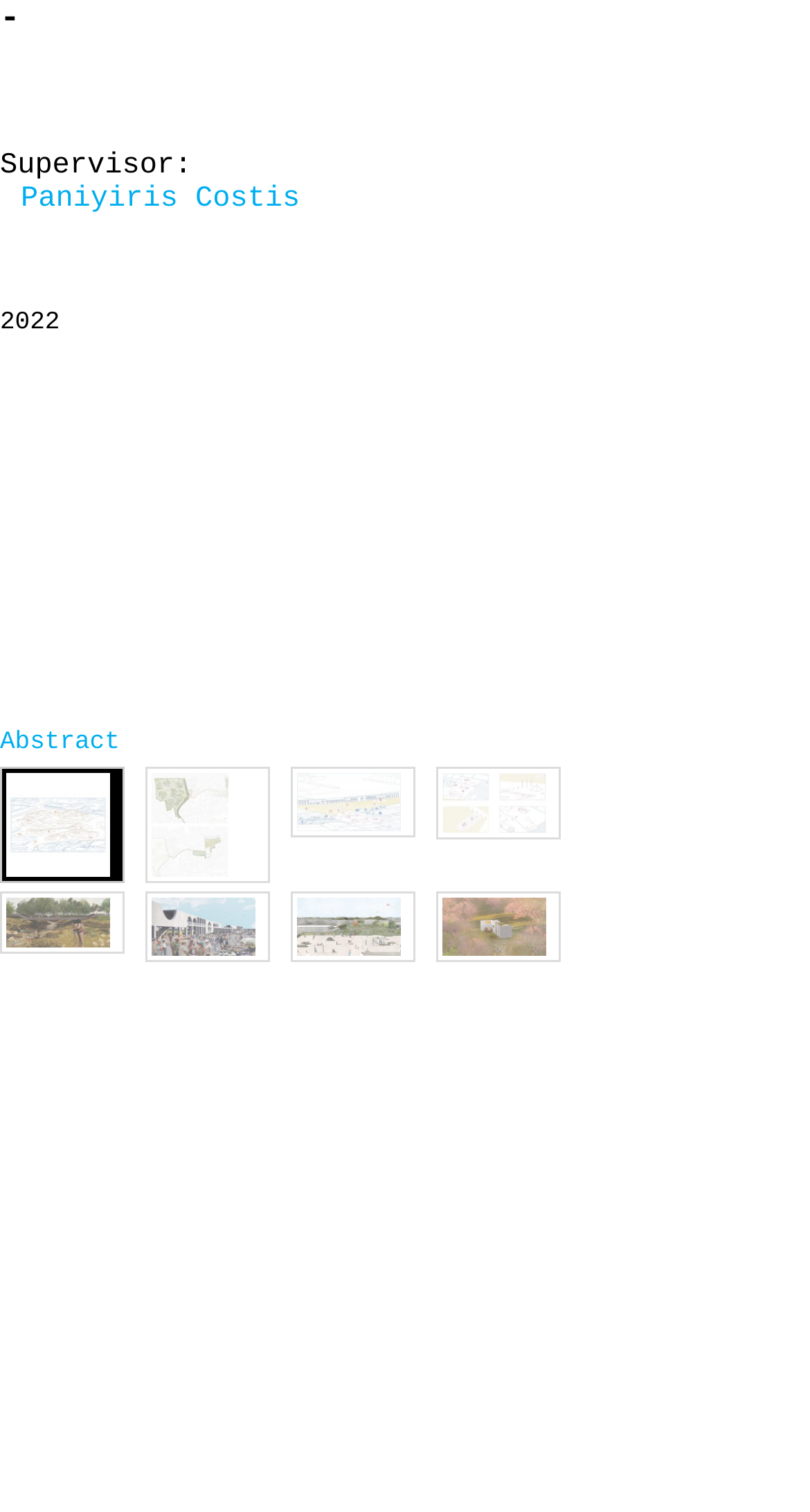How many links are there in the abstract section?
Offer a detailed and full explanation in response to the question.

I counted the number of links in the abstract section by looking at the links below the 'Abstract' heading. There are 8 links.